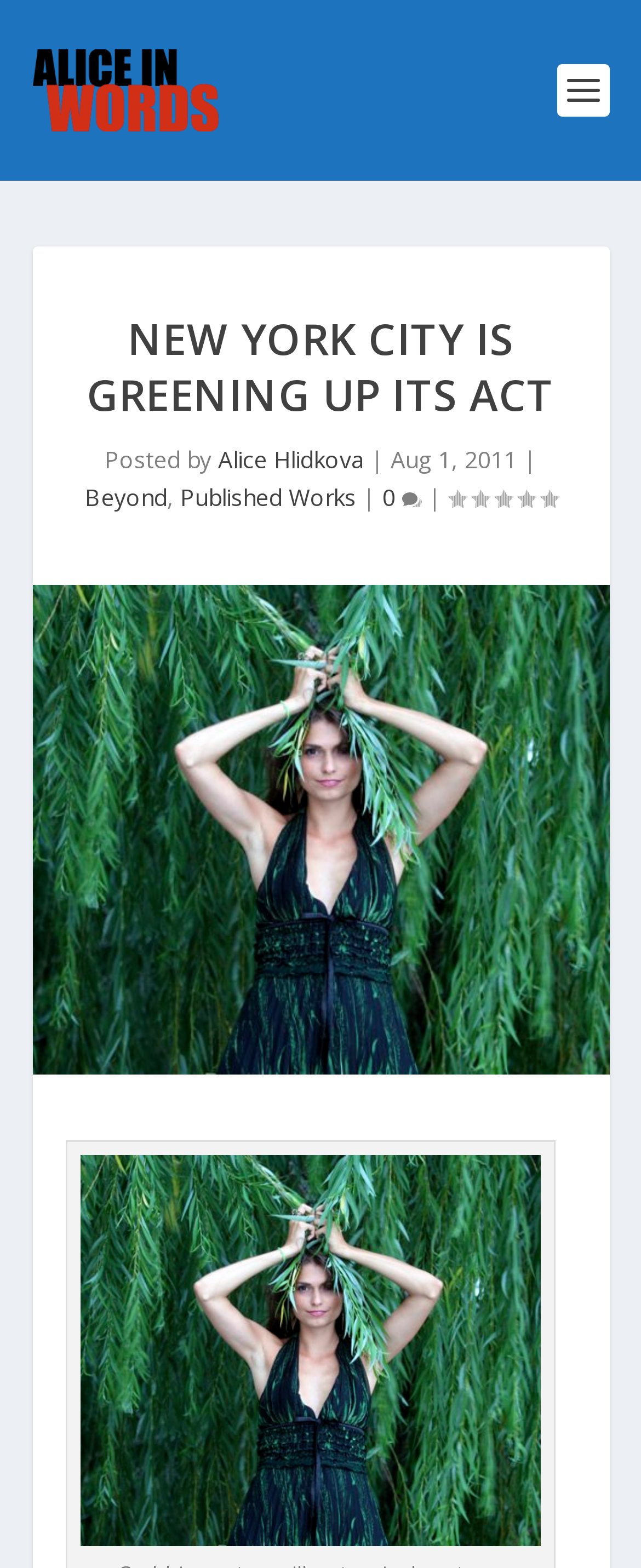Can you give a comprehensive explanation to the question given the content of the image?
What is the caption of the second image?

I found the caption by looking at the image with the description 'Me grabbing on to a willow tree in downtown Brooklyn courtesy of Eric Joseph Reitmeyer', which suggests that the caption of the second image is 'Me grabbing on to a willow tree in downtown Brooklyn'.